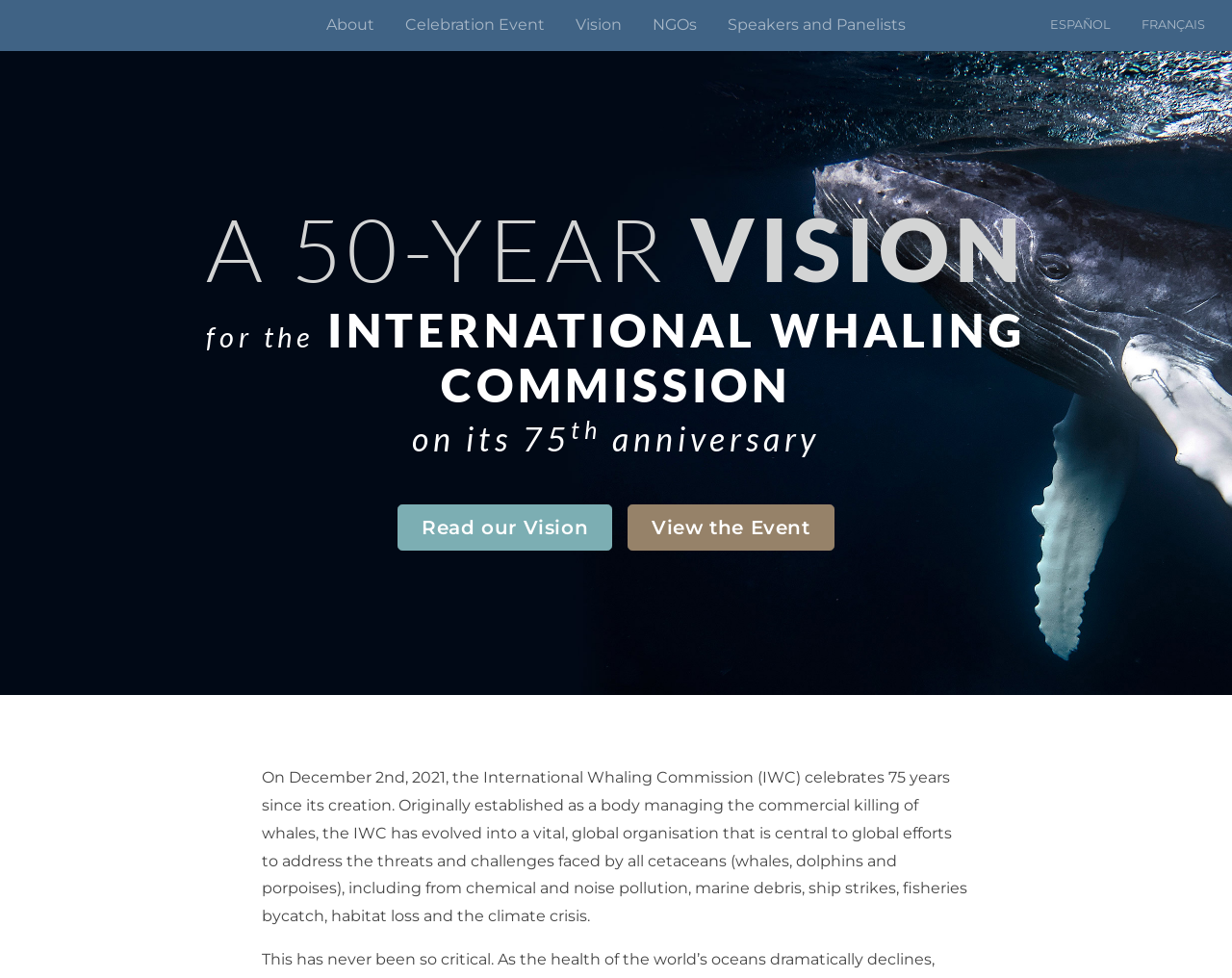Identify the bounding box coordinates for the region of the element that should be clicked to carry out the instruction: "View the event details". The bounding box coordinates should be four float numbers between 0 and 1, i.e., [left, top, right, bottom].

[0.51, 0.516, 0.677, 0.563]